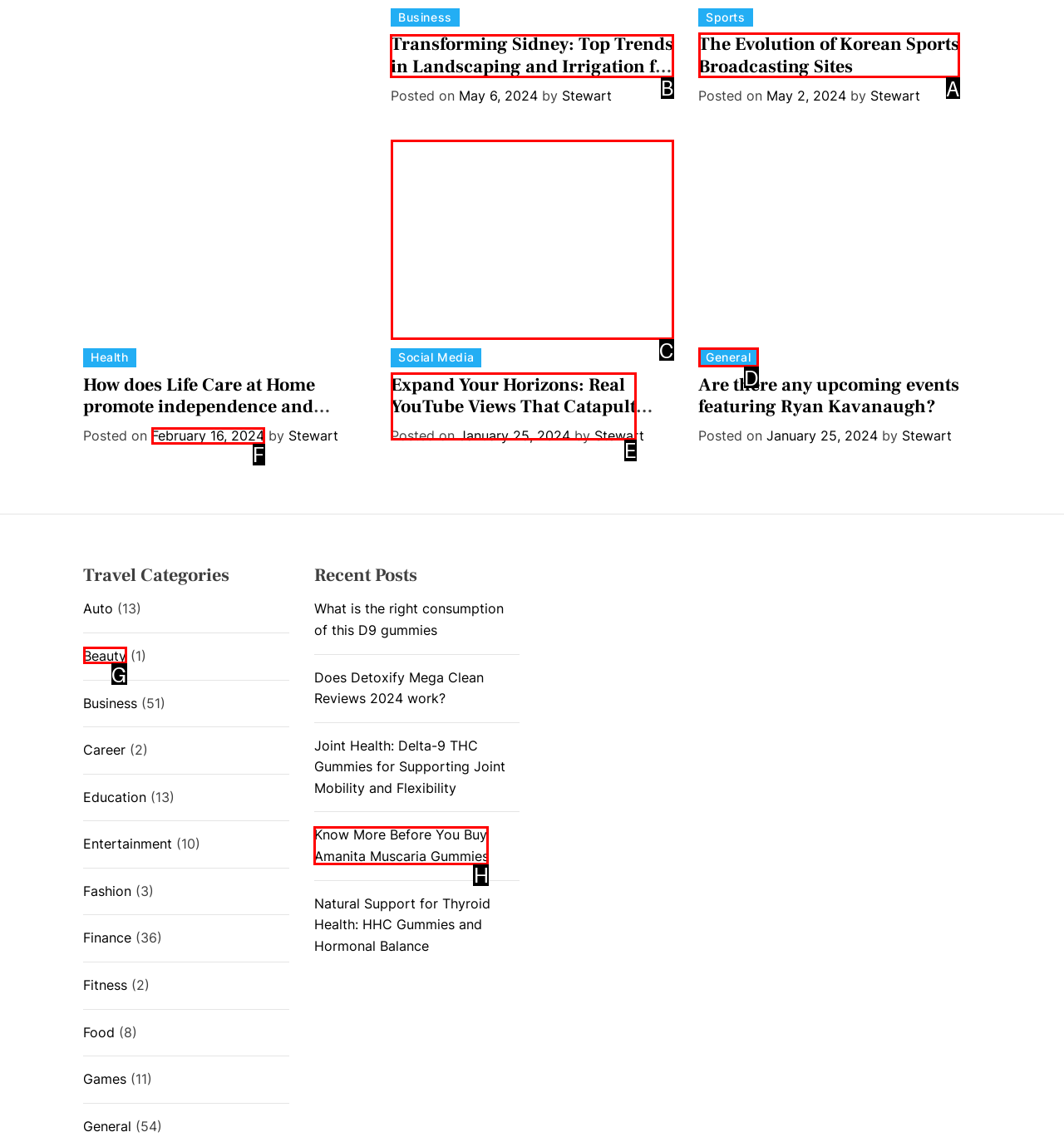Determine which UI element I need to click to achieve the following task: Read the article 'Transforming Sidney: Top Trends in Landscaping and Irrigation for Your Home' Provide your answer as the letter of the selected option.

B